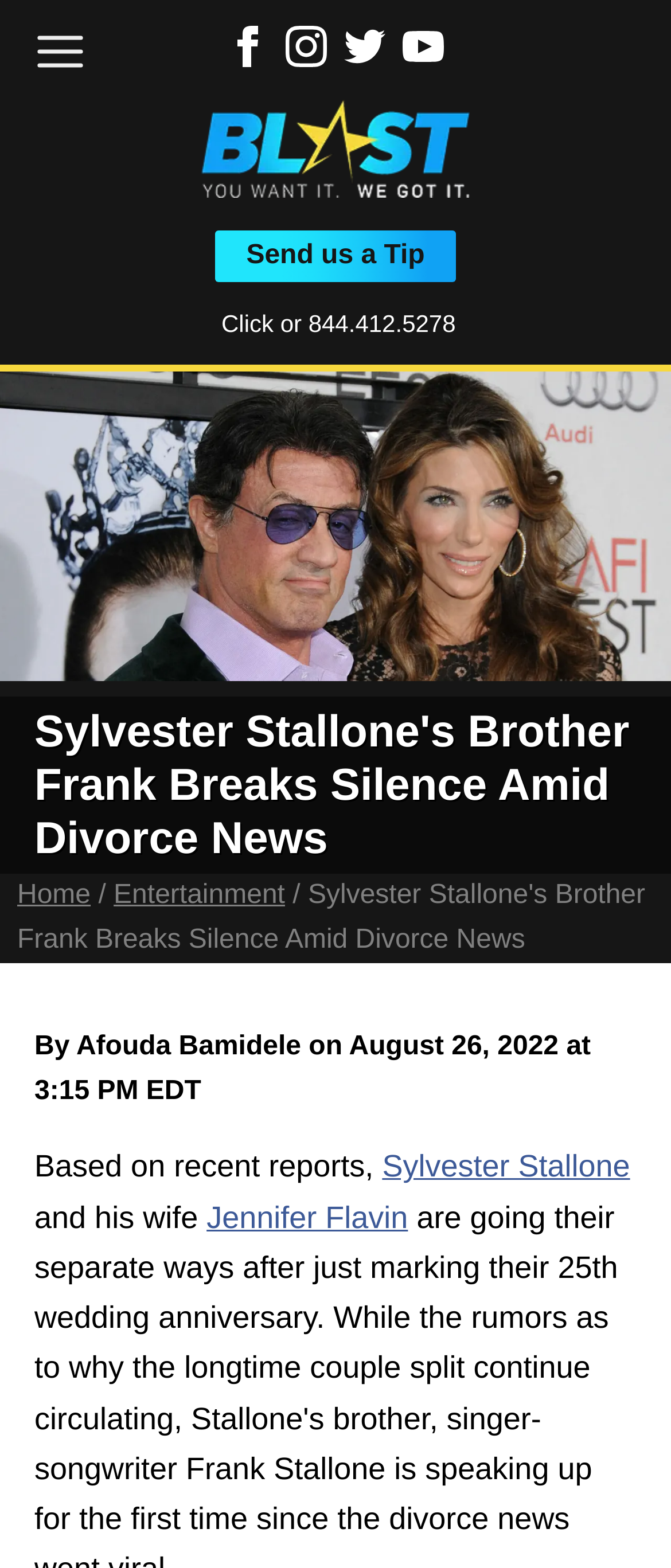Locate the primary headline on the webpage and provide its text.

Sylvester Stallone's Brother Frank Breaks Silence Amid Divorce News